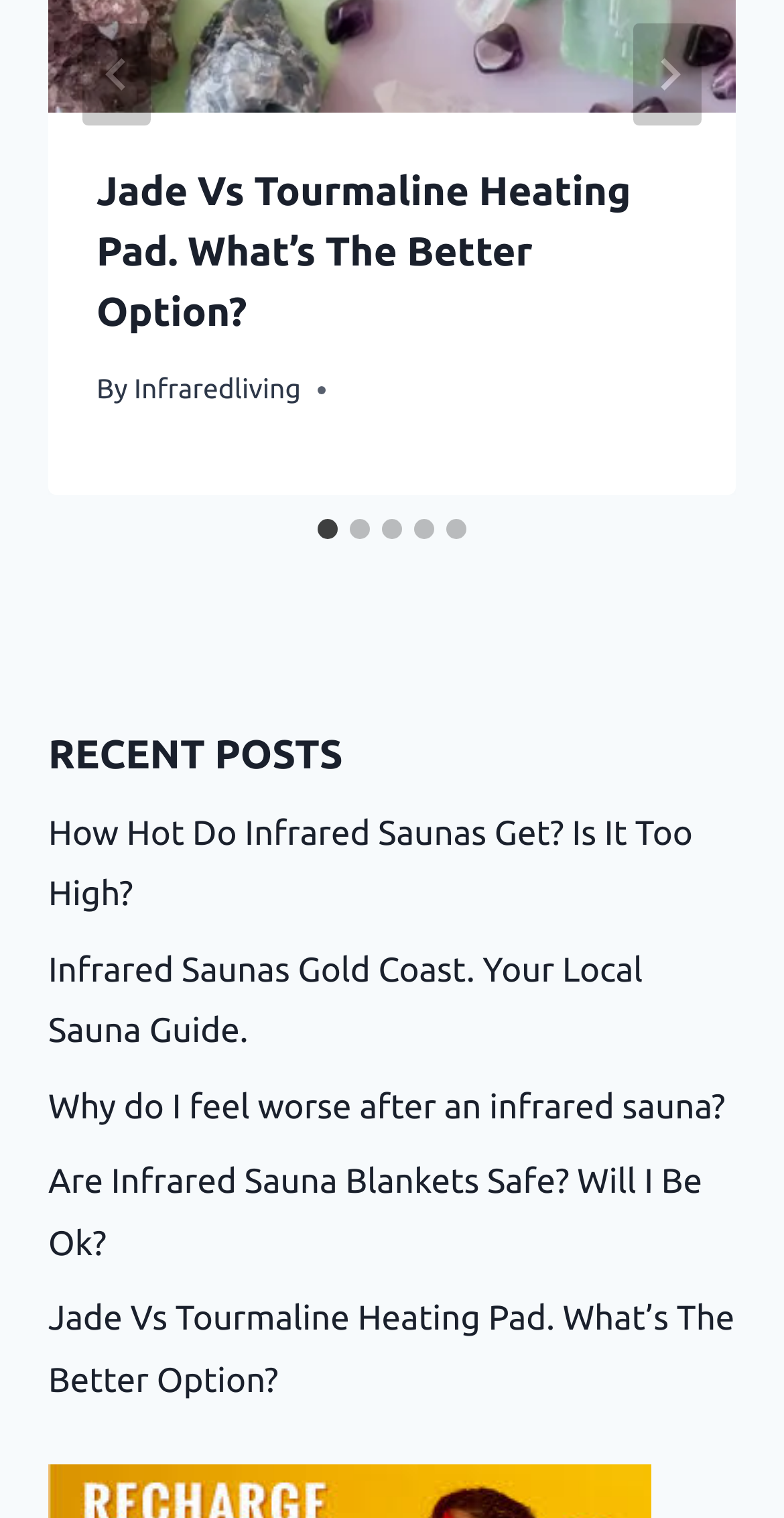Identify the bounding box coordinates for the region to click in order to carry out this instruction: "Select the 'Go to slide 2' tab". Provide the coordinates using four float numbers between 0 and 1, formatted as [left, top, right, bottom].

[0.446, 0.342, 0.472, 0.355]